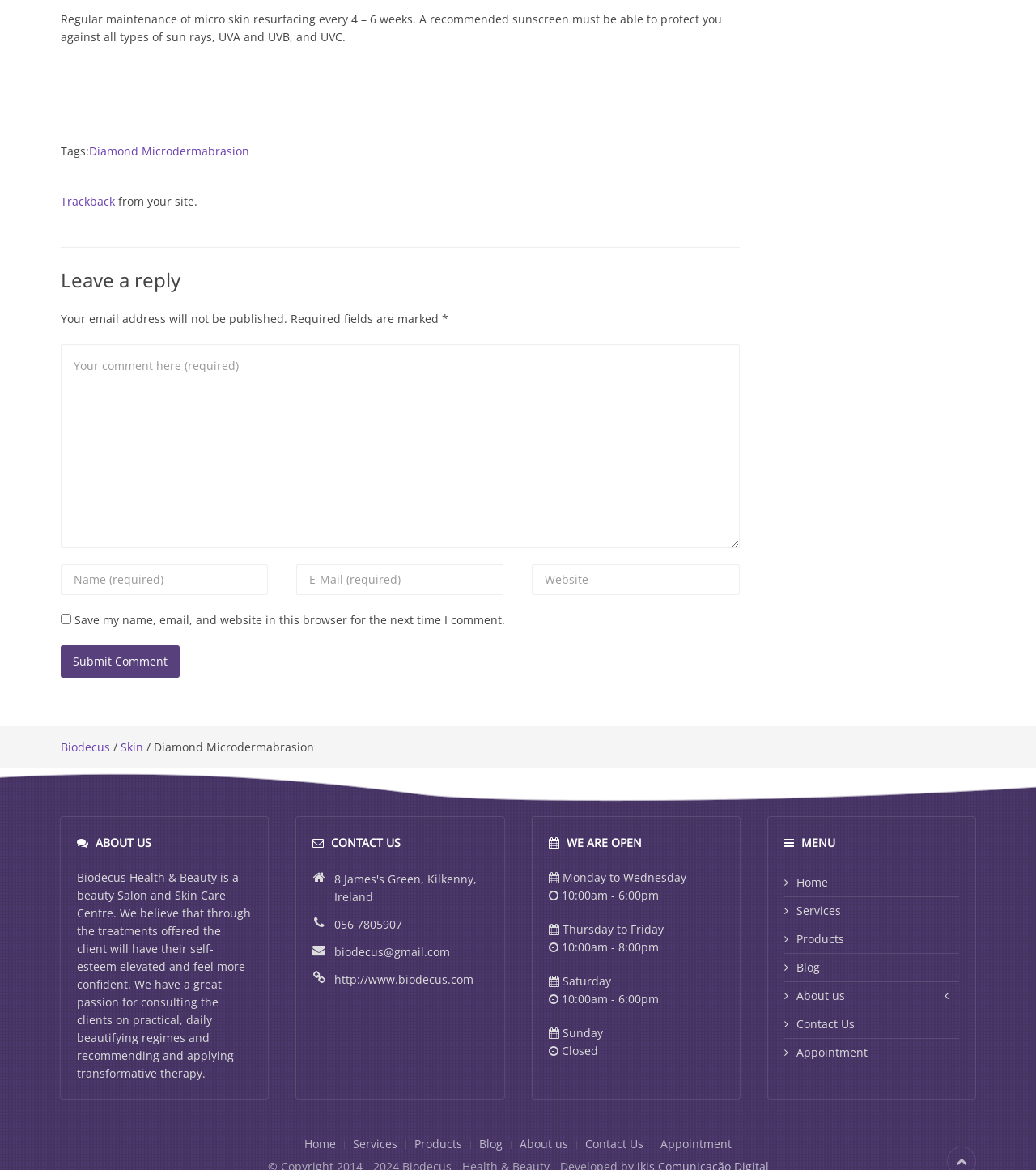Can you find the bounding box coordinates for the element that needs to be clicked to execute this instruction: "Visit the About Us page"? The coordinates should be given as four float numbers between 0 and 1, i.e., [left, top, right, bottom].

[0.074, 0.712, 0.243, 0.729]